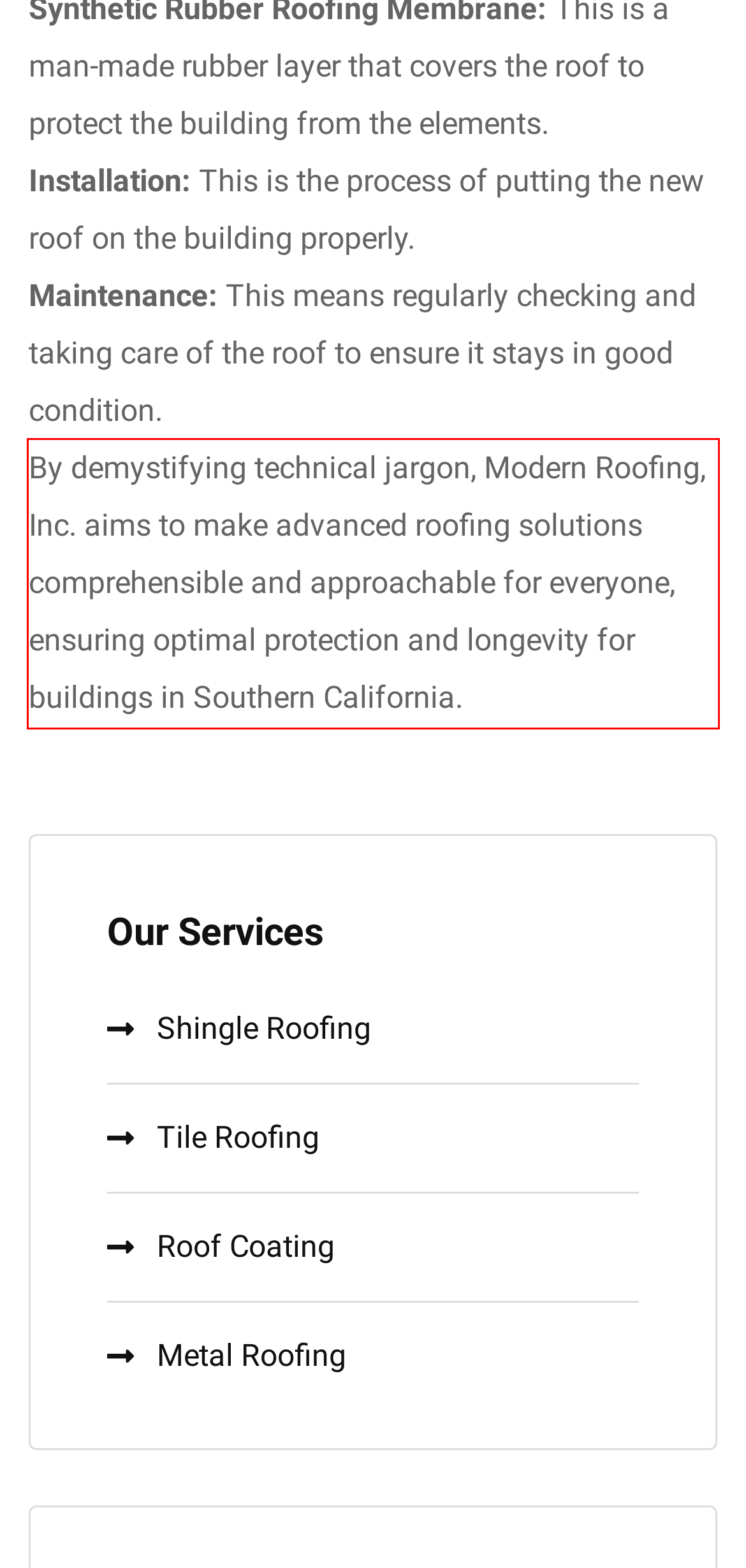By examining the provided screenshot of a webpage, recognize the text within the red bounding box and generate its text content.

By demystifying technical jargon, Modern Roofing, Inc. aims to make advanced roofing solutions comprehensible and approachable for everyone, ensuring optimal protection and longevity for buildings in Southern California.